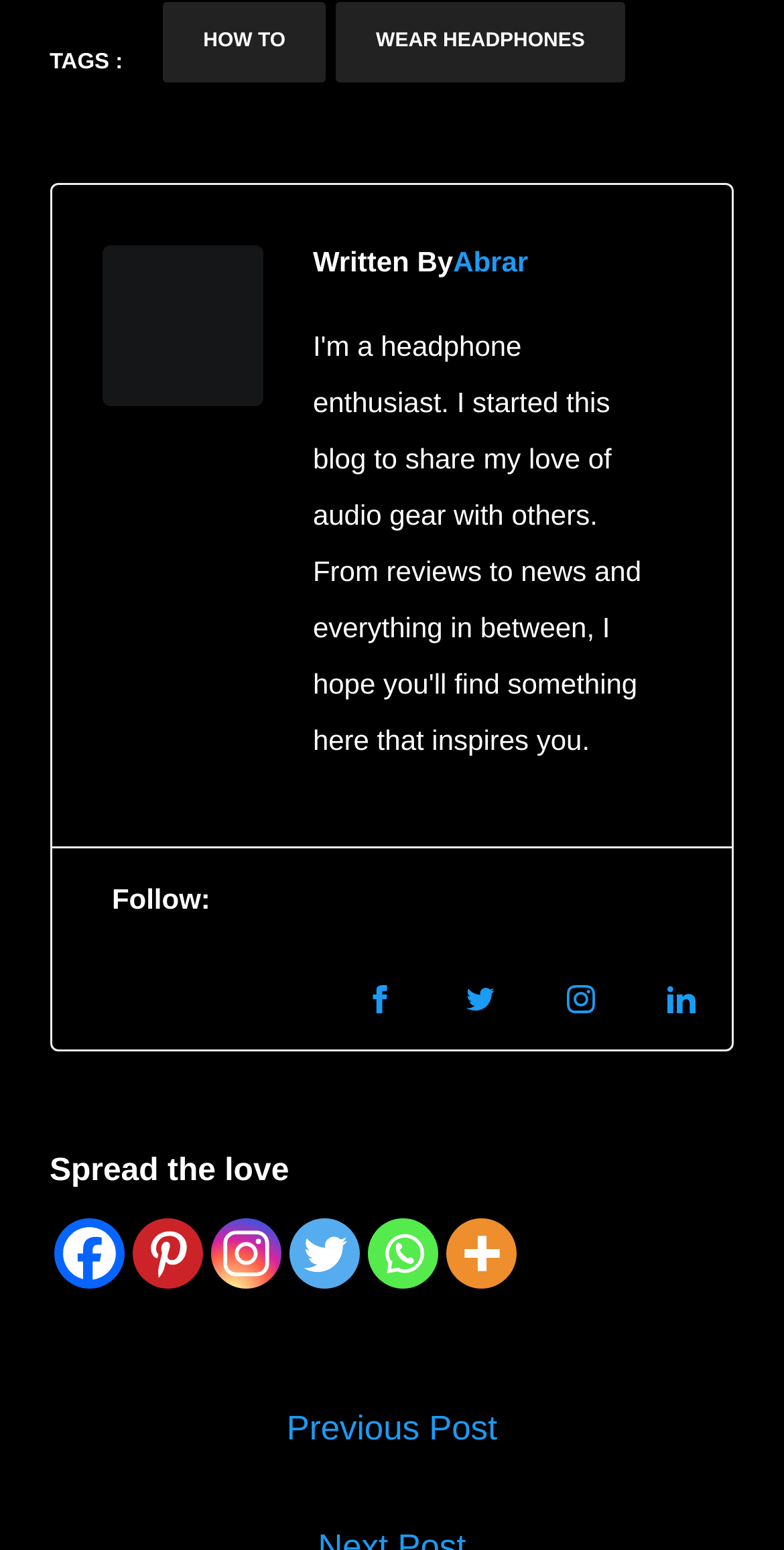What is the text above the social media links?
Provide a comprehensive and detailed answer to the question.

I looked at the static text element above the social media links and found that it says 'Follow:'.